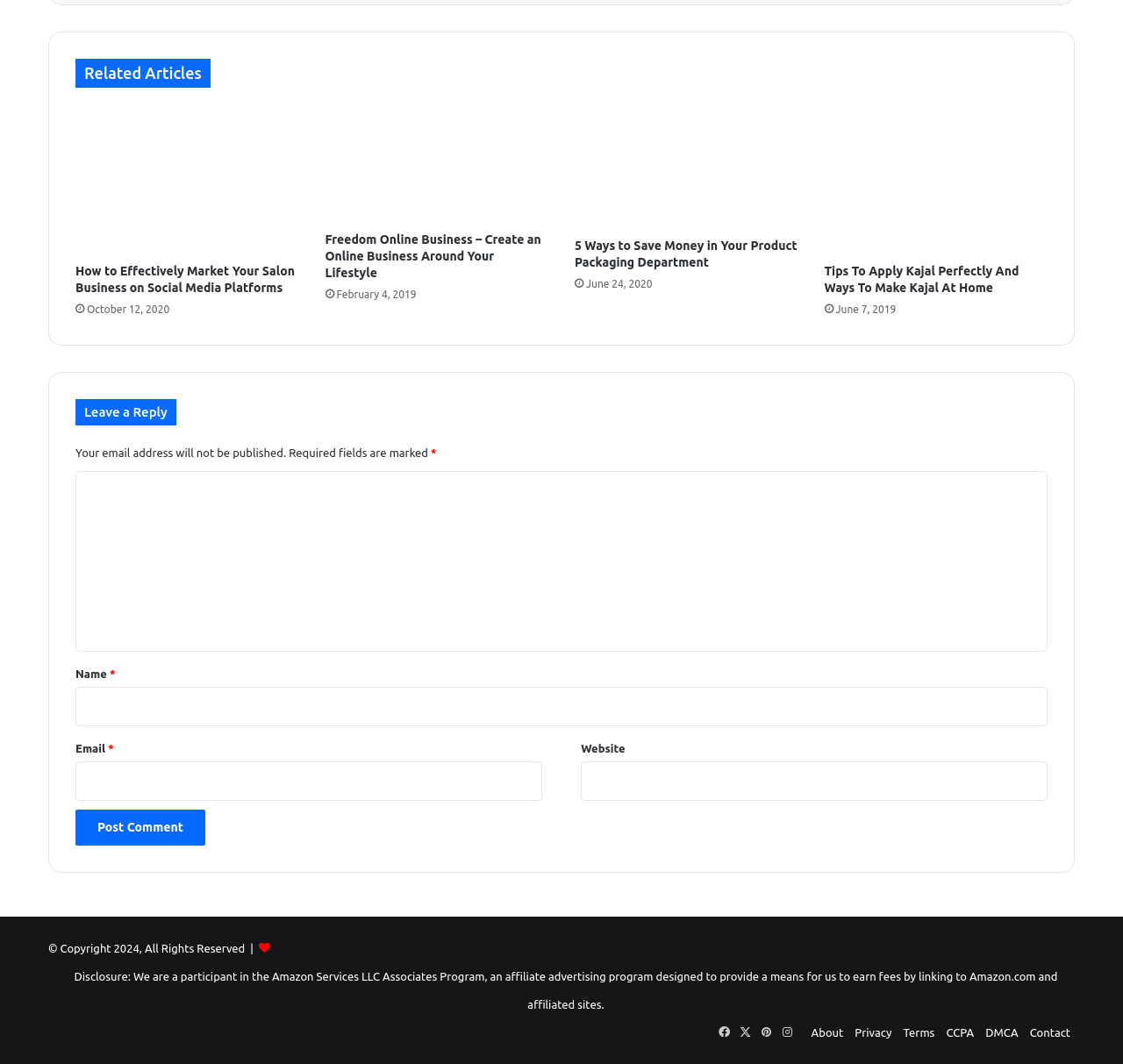Answer the following in one word or a short phrase: 
What is the date of the second article?

February 4, 2019